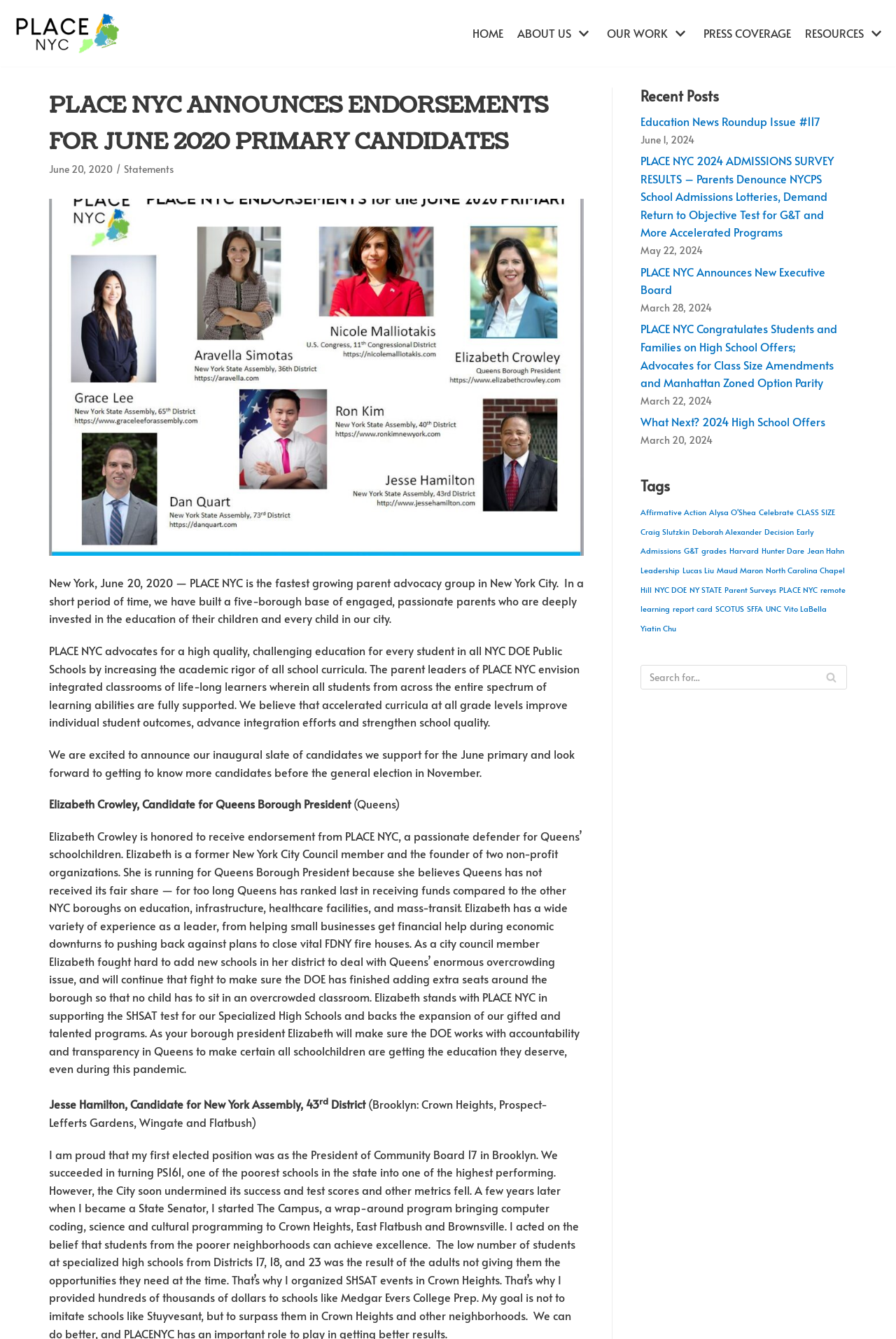Indicate the bounding box coordinates of the element that needs to be clicked to satisfy the following instruction: "Search for something". The coordinates should be four float numbers between 0 and 1, i.e., [left, top, right, bottom].

[0.715, 0.497, 0.945, 0.515]